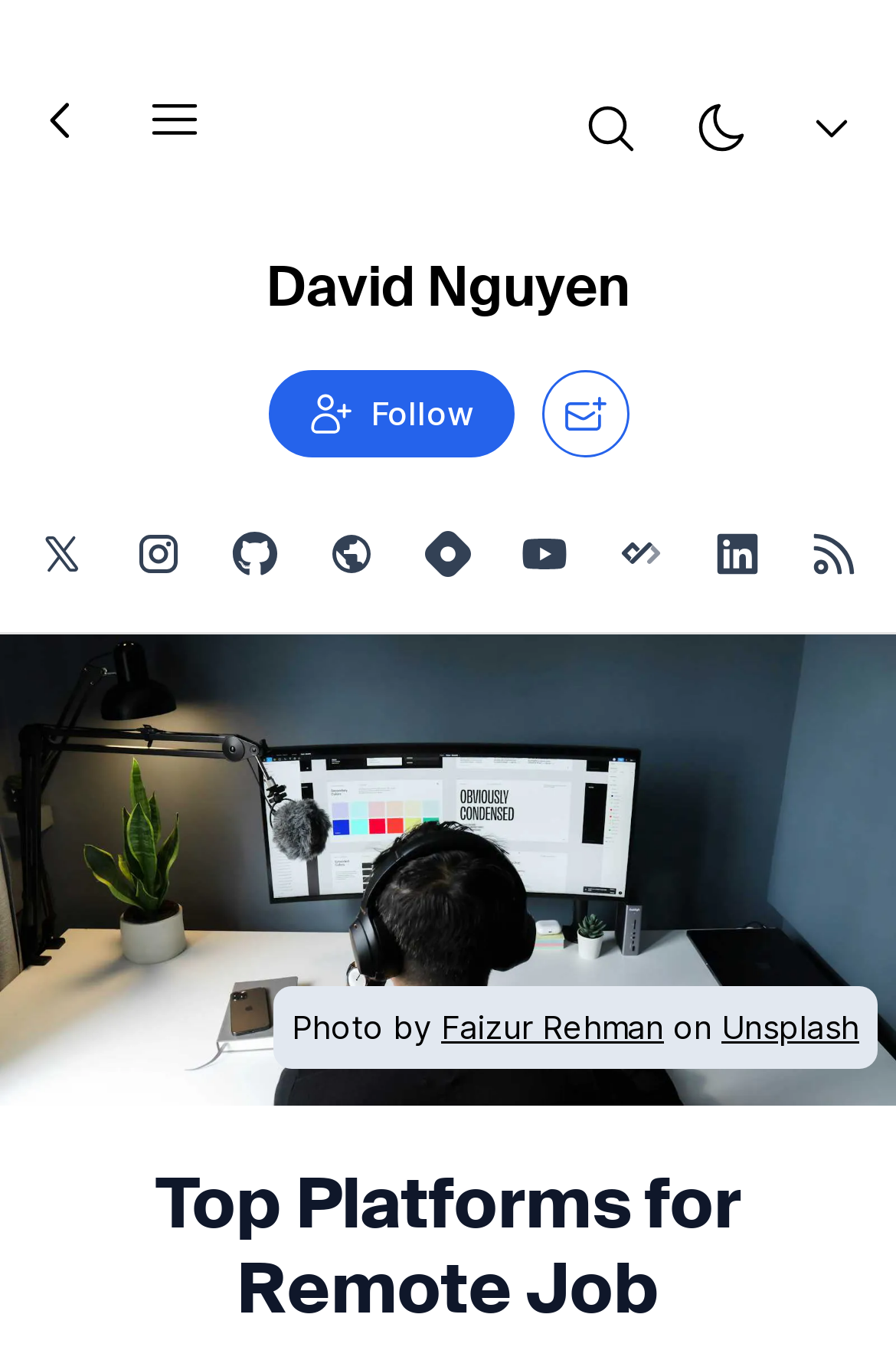Locate the UI element that matches the description aria-label="Toggle blog theme" in the webpage screenshot. Return the bounding box coordinates in the format (top-left x, top-left y, bottom-right x, bottom-right y), with values ranging from 0 to 1.

[0.754, 0.061, 0.856, 0.13]